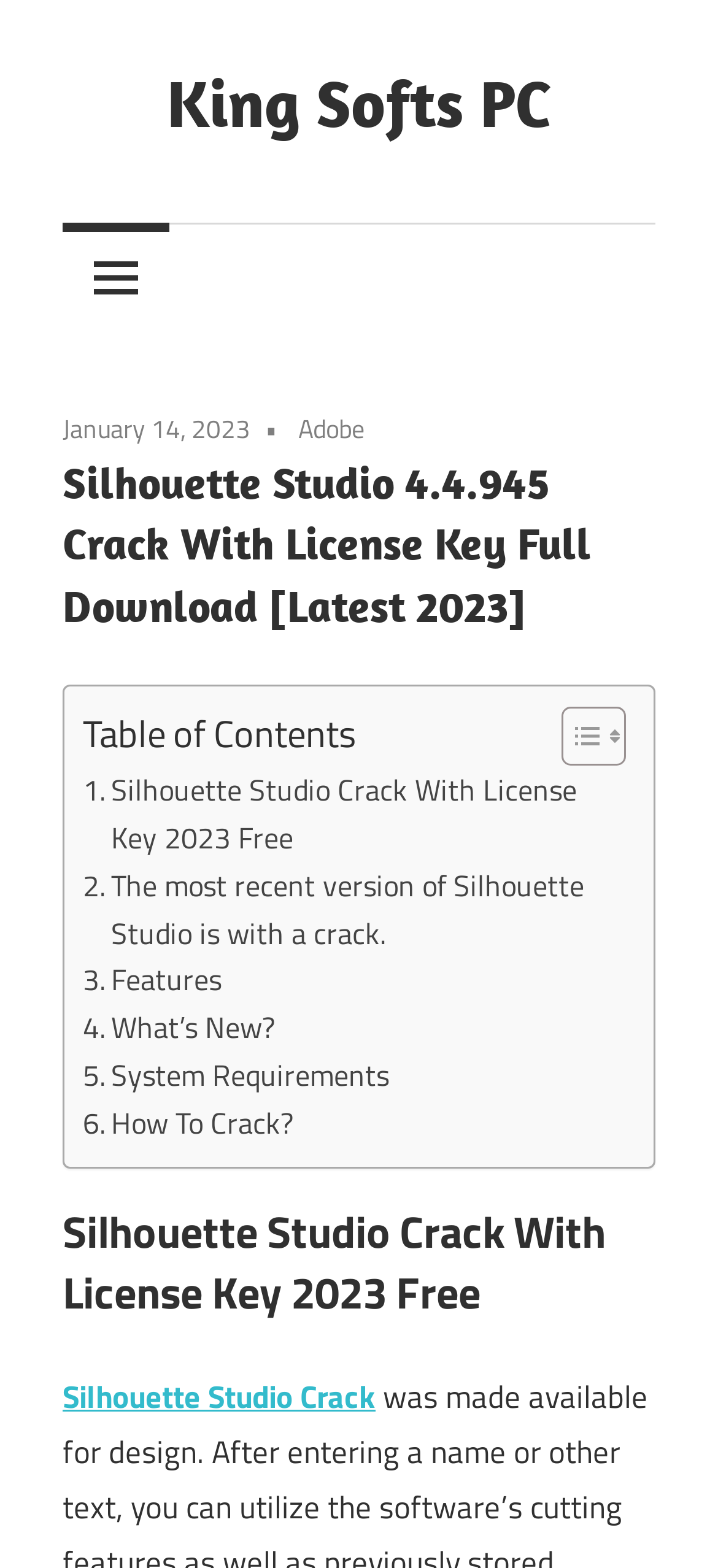Extract the bounding box coordinates for the described element: "How To Crack?". The coordinates should be represented as four float numbers between 0 and 1: [left, top, right, bottom].

[0.115, 0.702, 0.408, 0.732]